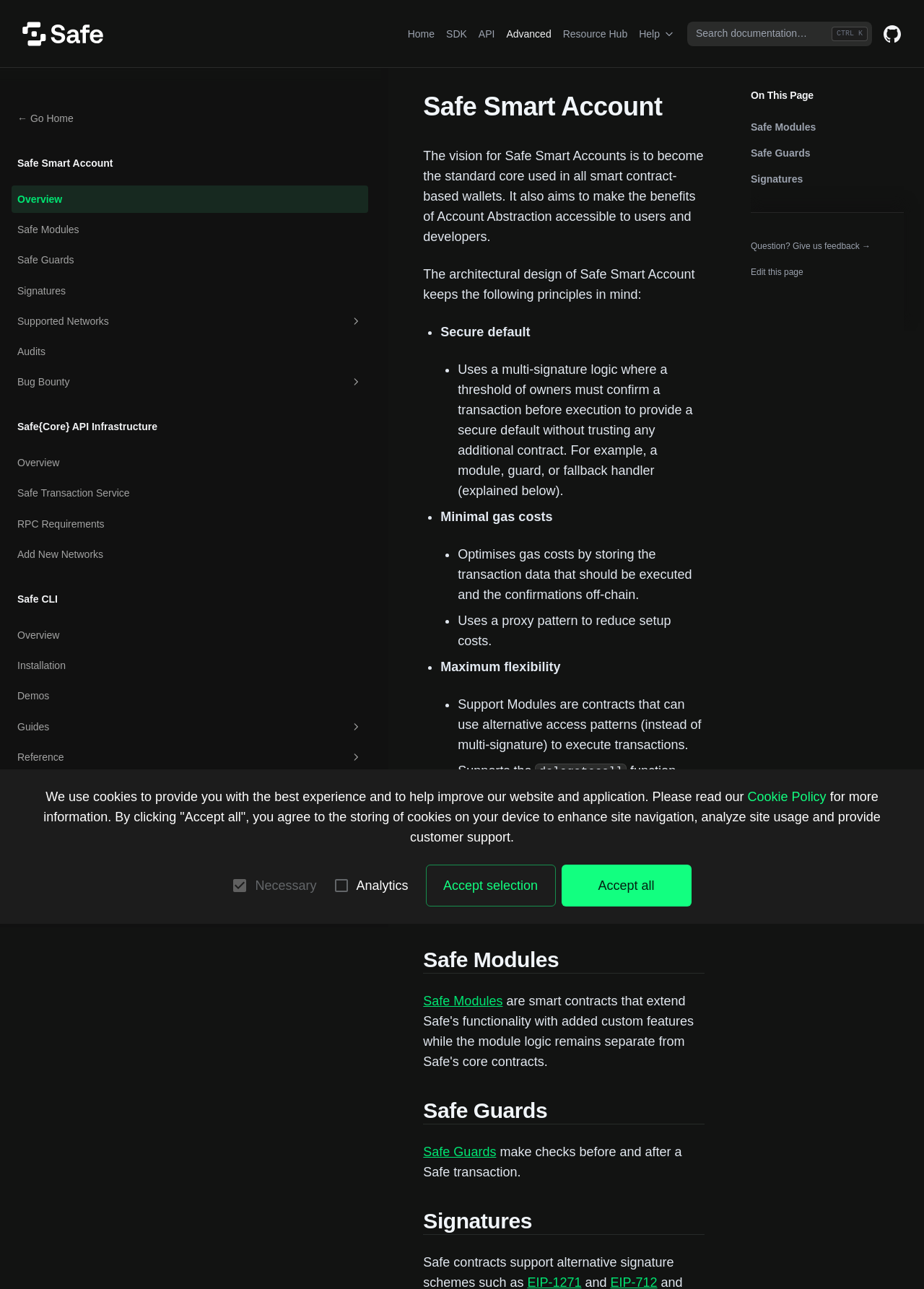Please determine the bounding box coordinates of the area that needs to be clicked to complete this task: 'Click on the 'Home' link'. The coordinates must be four float numbers between 0 and 1, formatted as [left, top, right, bottom].

[0.435, 0.014, 0.477, 0.039]